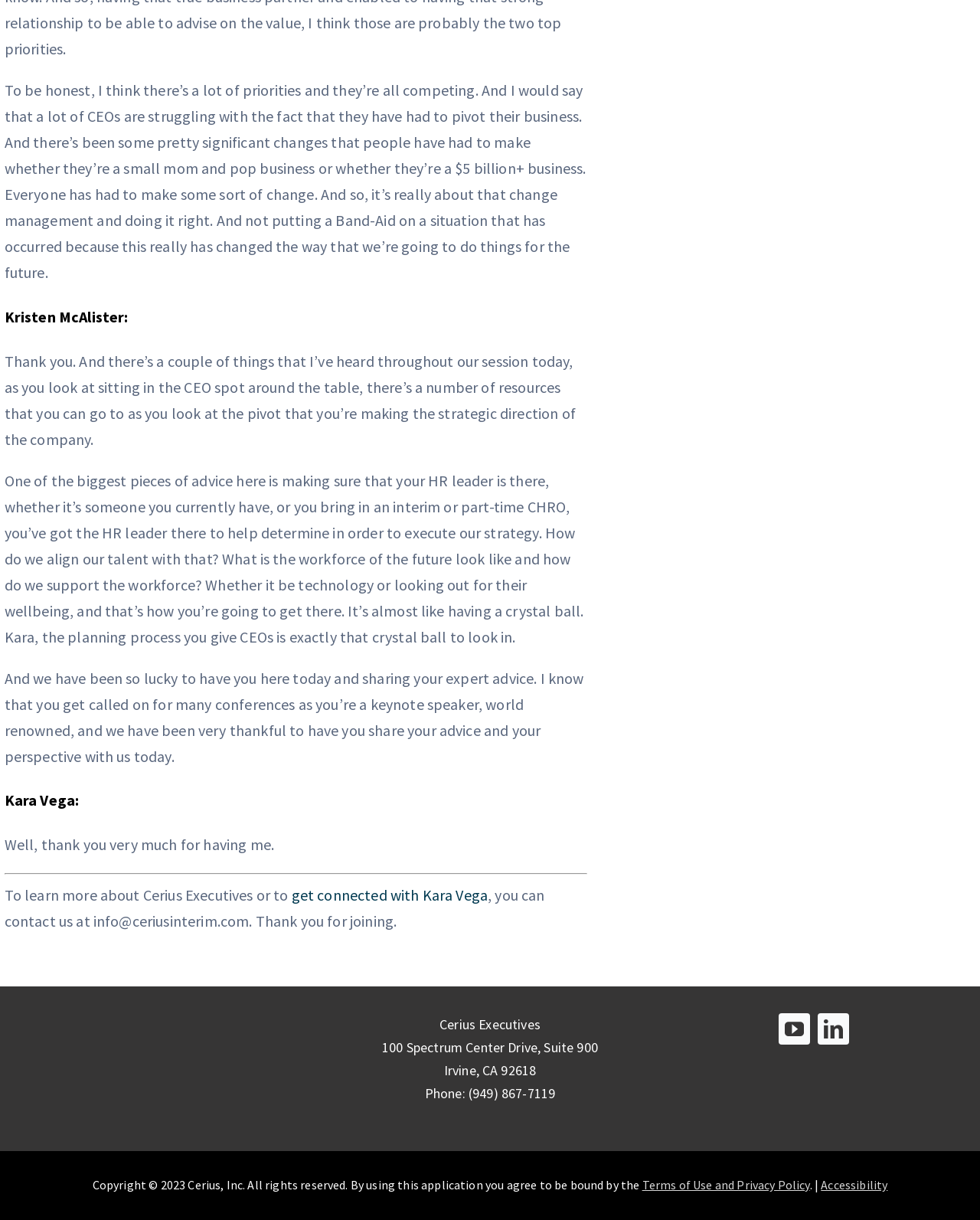What is Kara Vega's role?
Use the screenshot to answer the question with a single word or phrase.

Keynote speaker